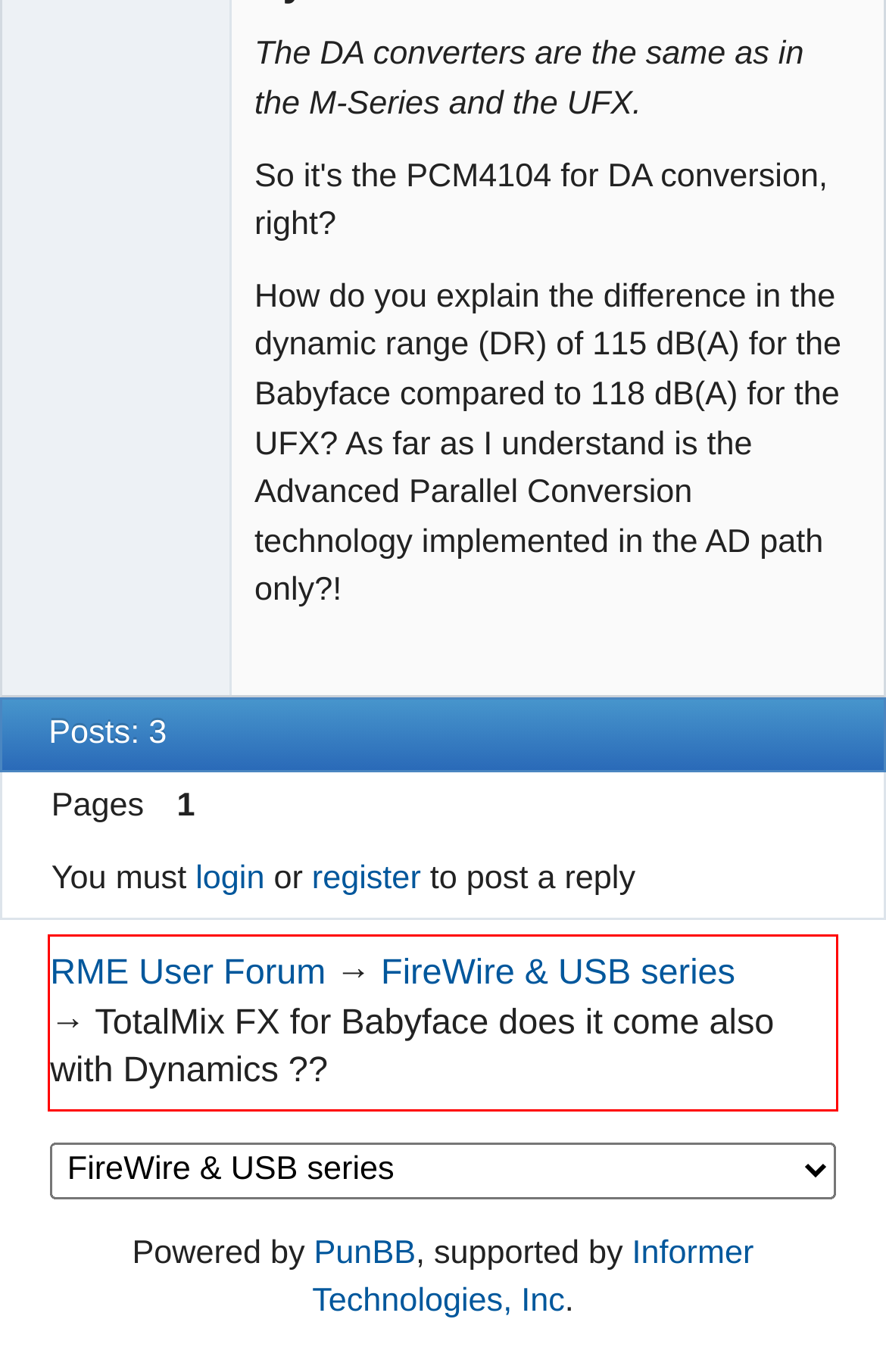Please look at the webpage screenshot and extract the text enclosed by the red bounding box.

RME User Forum → FireWire & USB series → TotalMix FX for Babyface does it come also with Dynamics ??